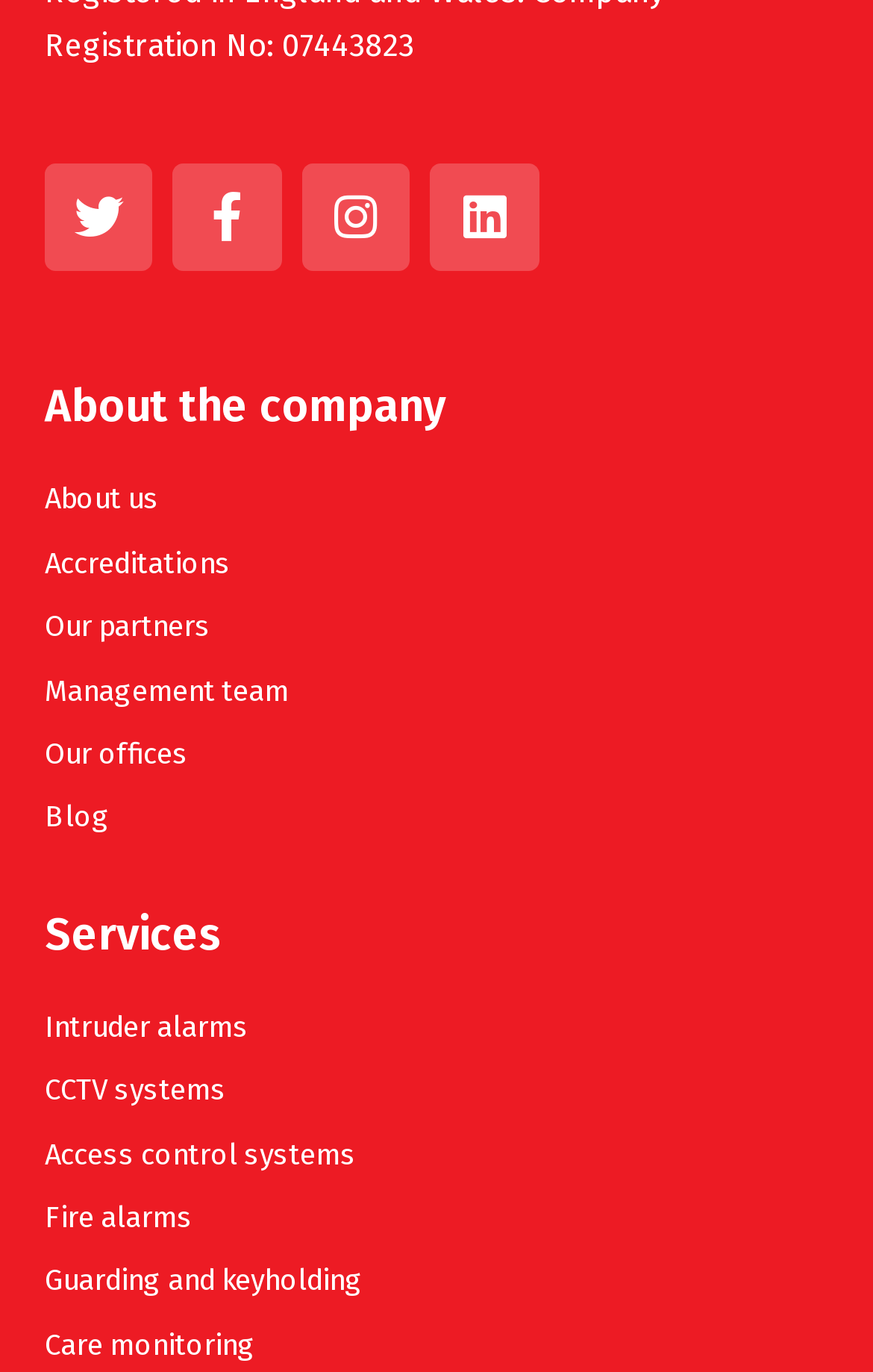Please analyze the image and give a detailed answer to the question:
How many links are under the 'About the company' section?

I examined the 'About the company' section and counted the number of links, which are About us, Accreditations, Our partners, Management team, and Our offices, totaling 5 links.